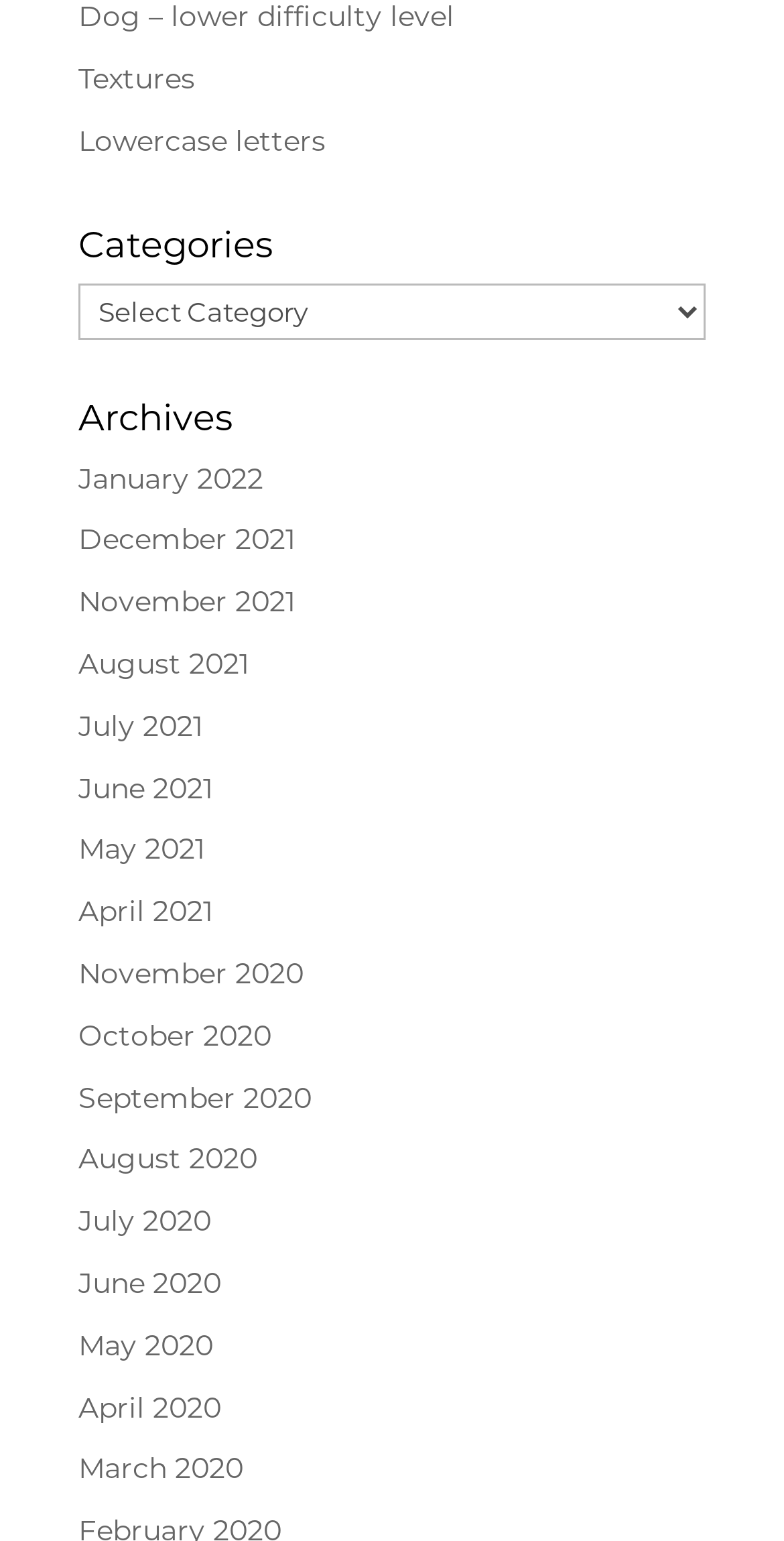Please specify the bounding box coordinates for the clickable region that will help you carry out the instruction: "Select a category".

[0.1, 0.183, 0.9, 0.22]